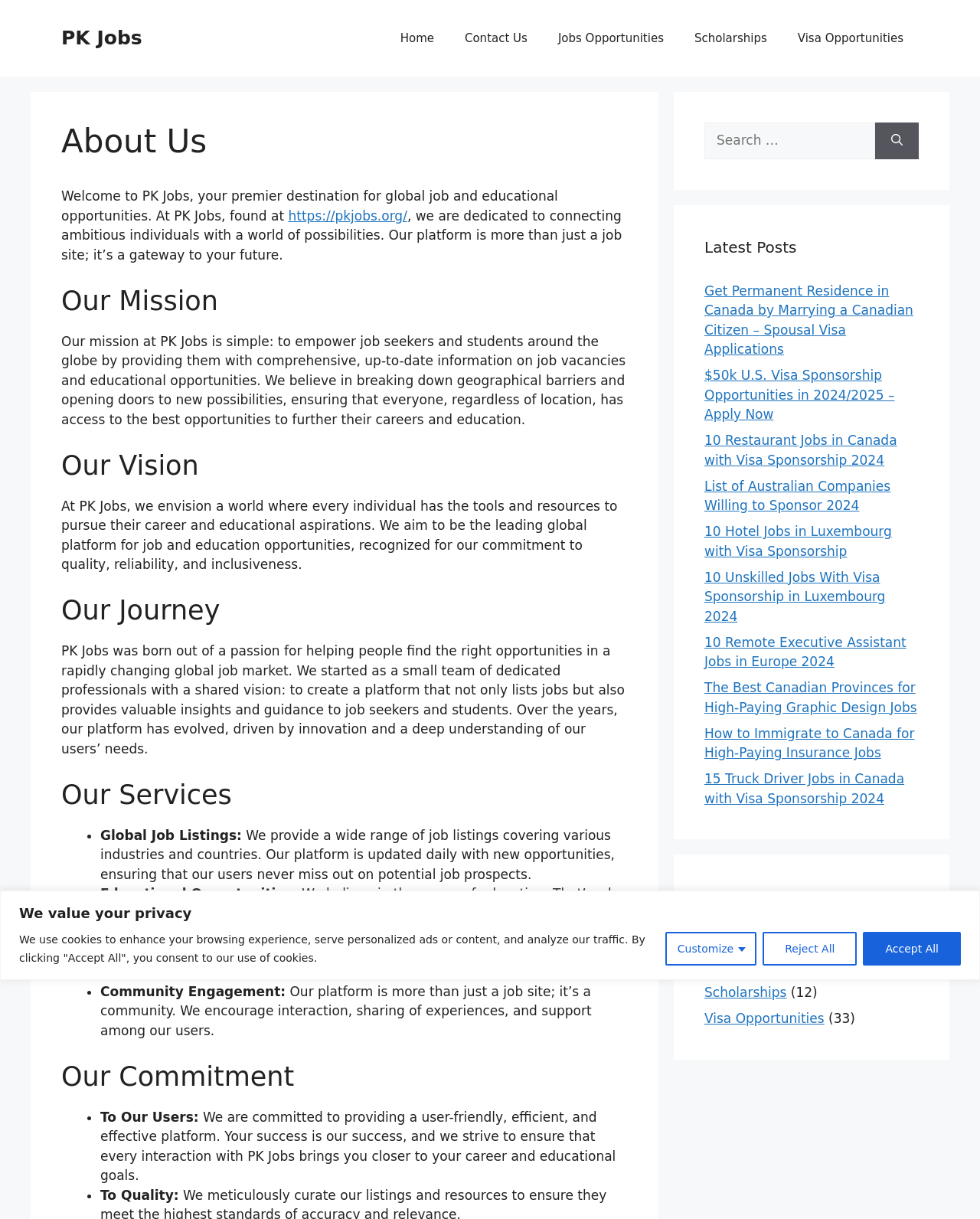What is the name of the website?
Your answer should be a single word or phrase derived from the screenshot.

PK Jobs